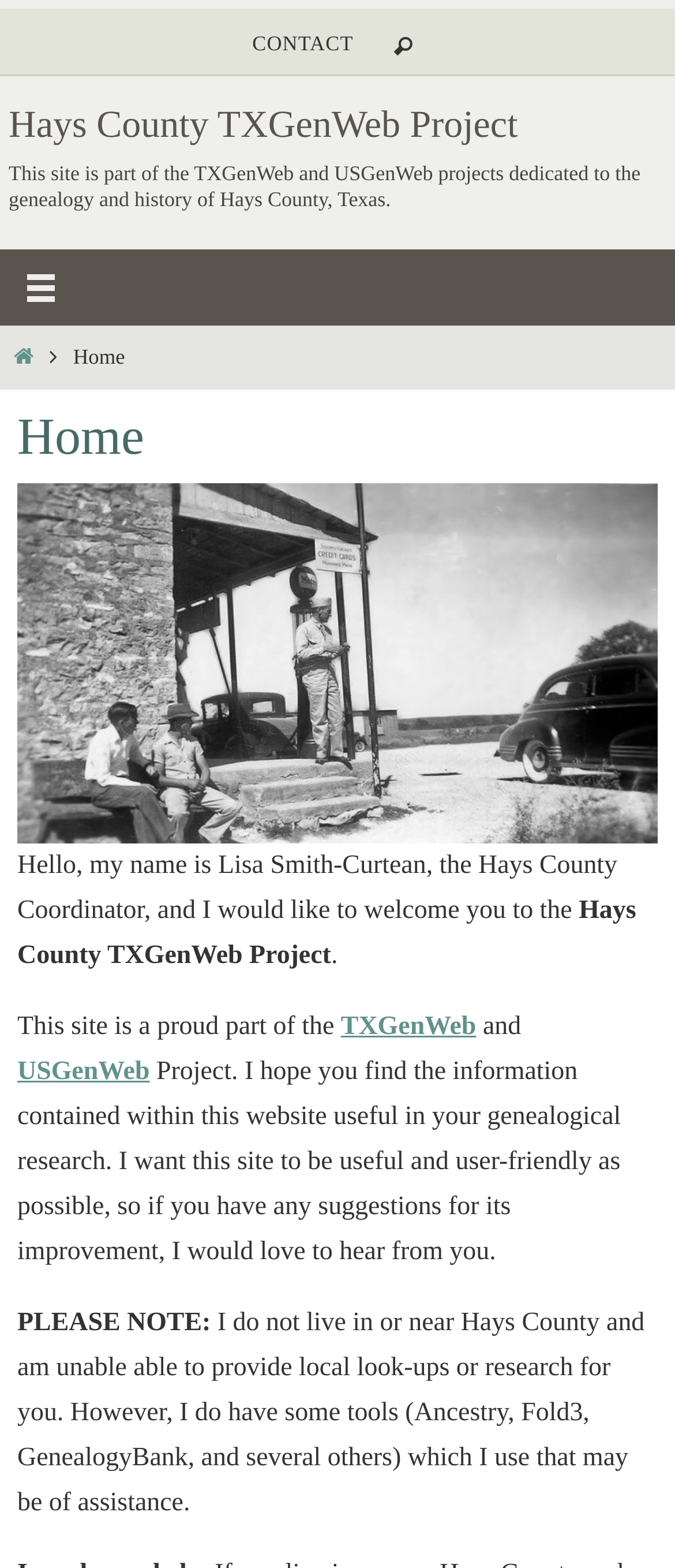Locate the bounding box of the user interface element based on this description: "Hays County TXGenWeb Project".

[0.013, 0.06, 0.767, 0.1]